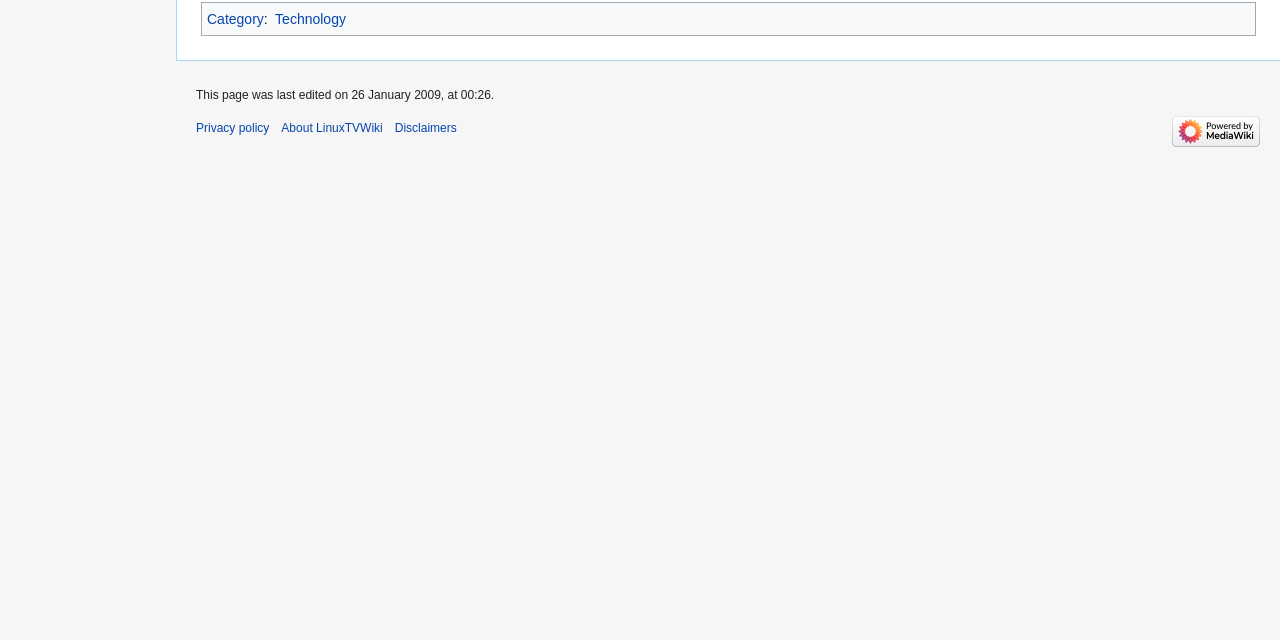Determine the bounding box for the described UI element: "Activities".

None